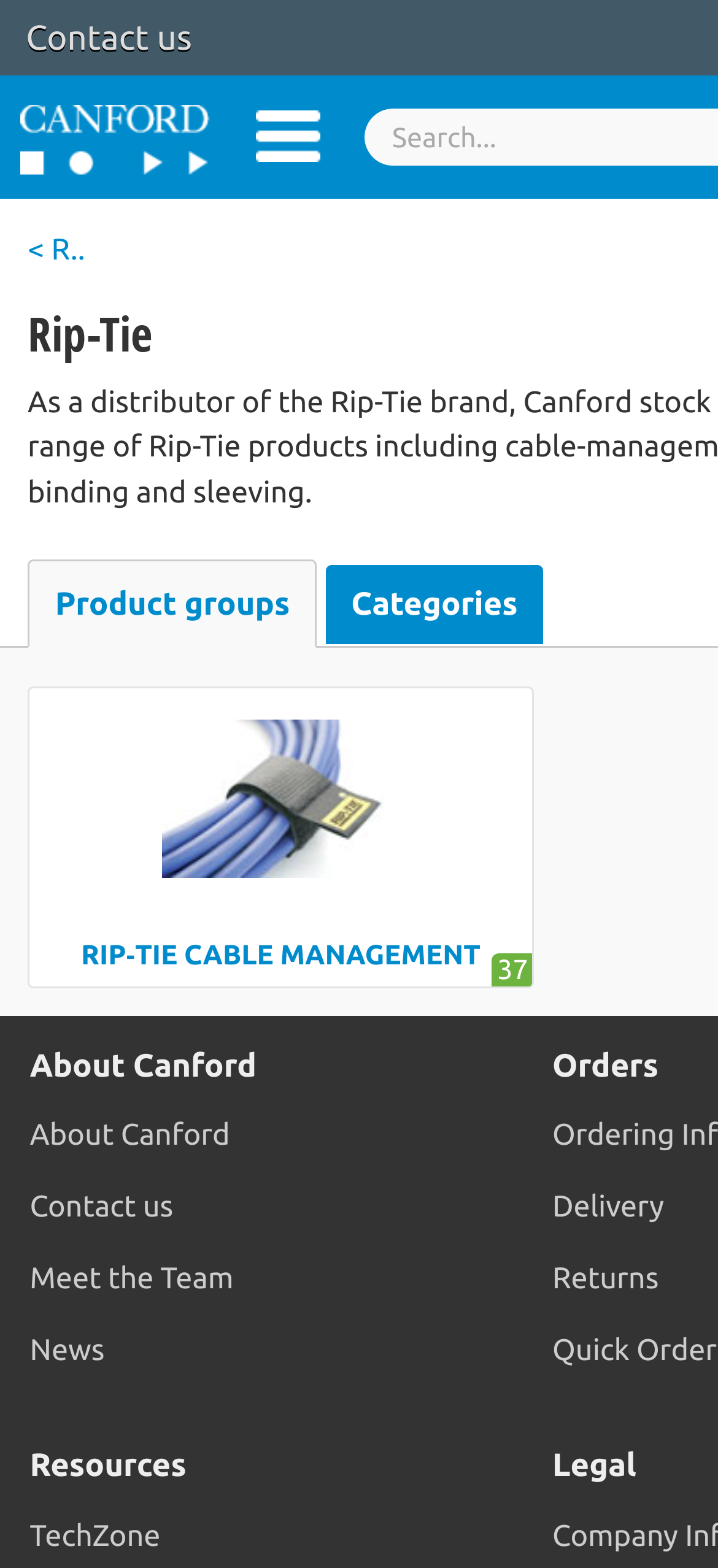Find the bounding box coordinates of the element I should click to carry out the following instruction: "Click on Contact us".

[0.0, 0.0, 0.303, 0.048]